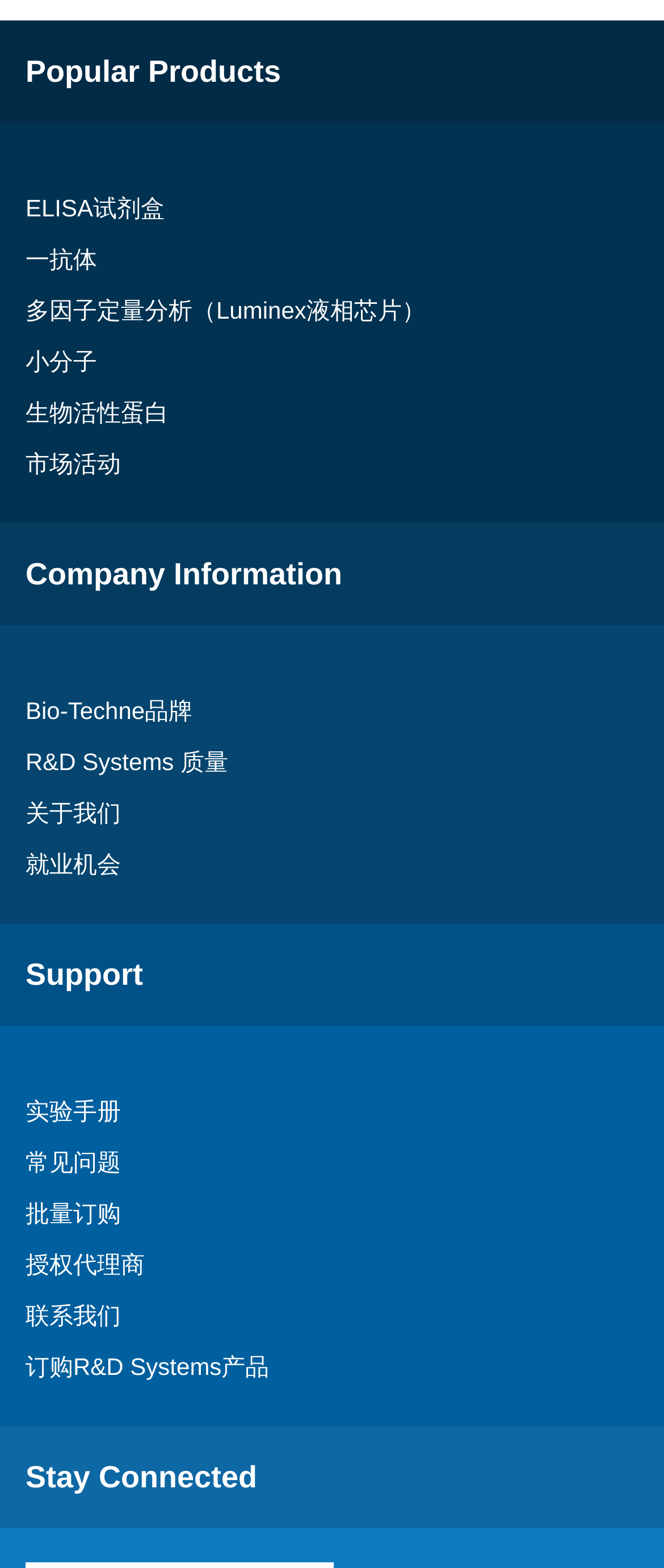Respond to the question below with a single word or phrase:
What is the last support option?

订购R&D Systems产品